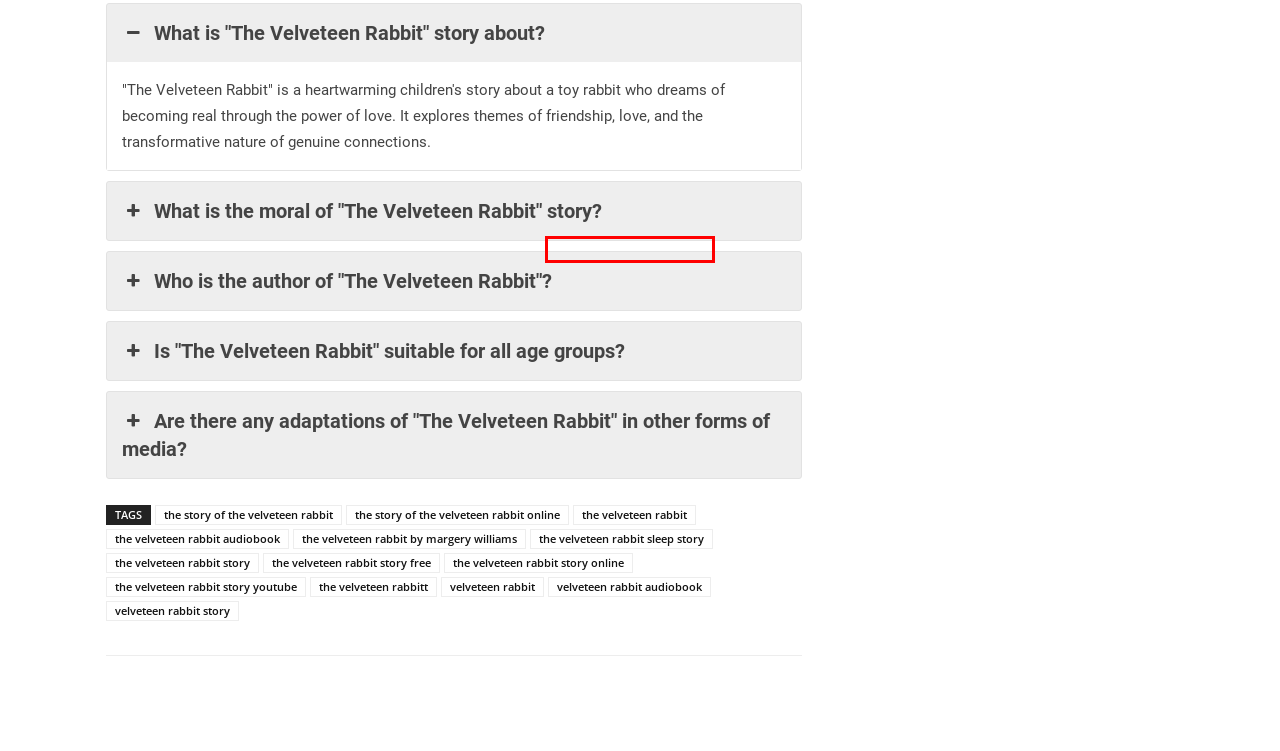Observe the provided screenshot of a webpage with a red bounding box around a specific UI element. Choose the webpage description that best fits the new webpage after you click on the highlighted element. These are your options:
A. The Tale Of Peter Rabbit
B. Velveteen Rabbit | Storiespub
C. Velveteen Rabbit Audiobook | Storiespub
D. The Velveteen Rabbit Story Youtube | Storiespub
E. The Velveteen Rabbit Audiobook | Storiespub
F. The Velveteen Rabbit Story Online | Storiespub
G. The Velveteen Rabbitt | Storiespub
H. The Velveteen Rabbit By Margery Williams | Storiespub

C